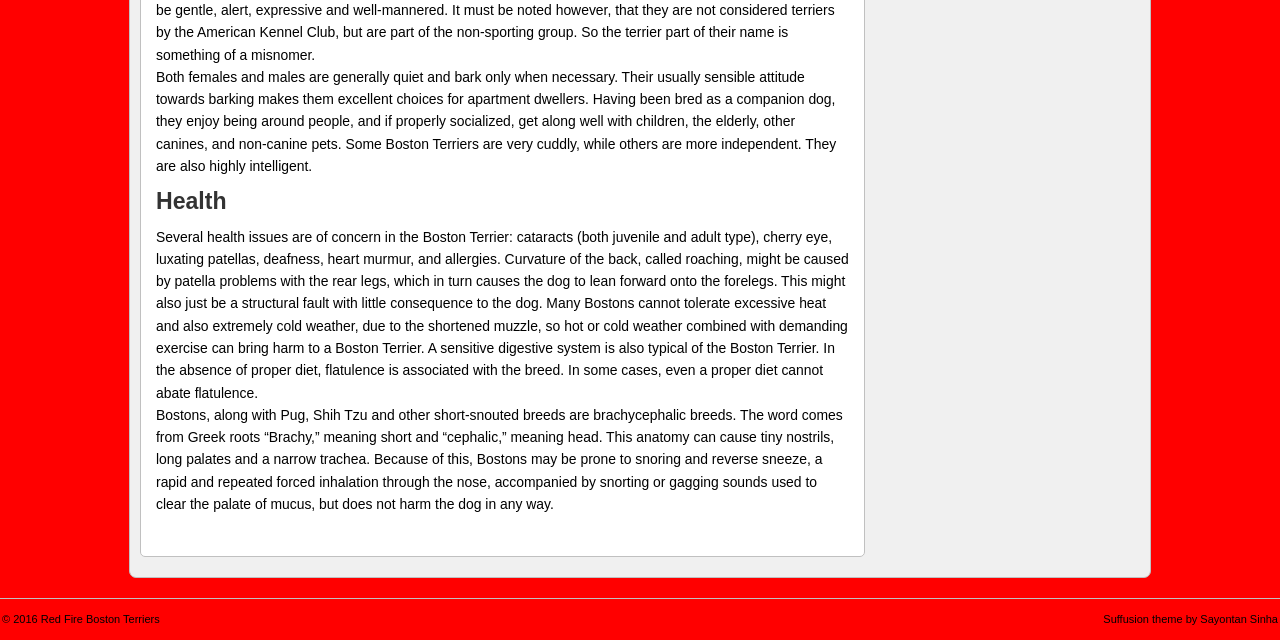Using a single word or phrase, answer the following question: 
What health issues are common in Boston Terriers?

Cataracts, cherry eye, etc.